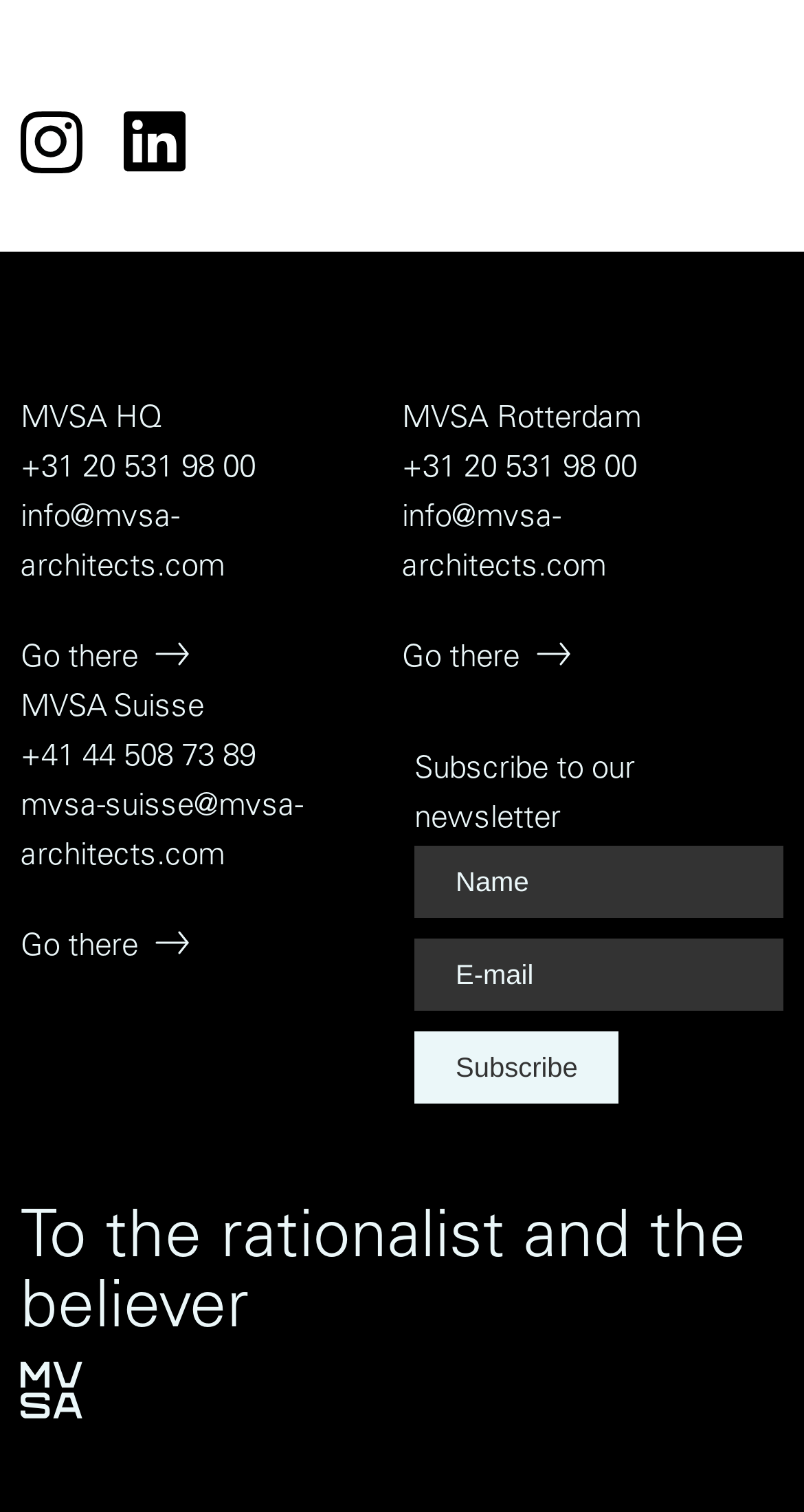Please look at the image and answer the question with a detailed explanation: What is the theme of the quote at the bottom?

I read the text of the quote, which is 'To the rationalist and the believer'. This suggests that the theme of the quote is related to rationalism and belief.